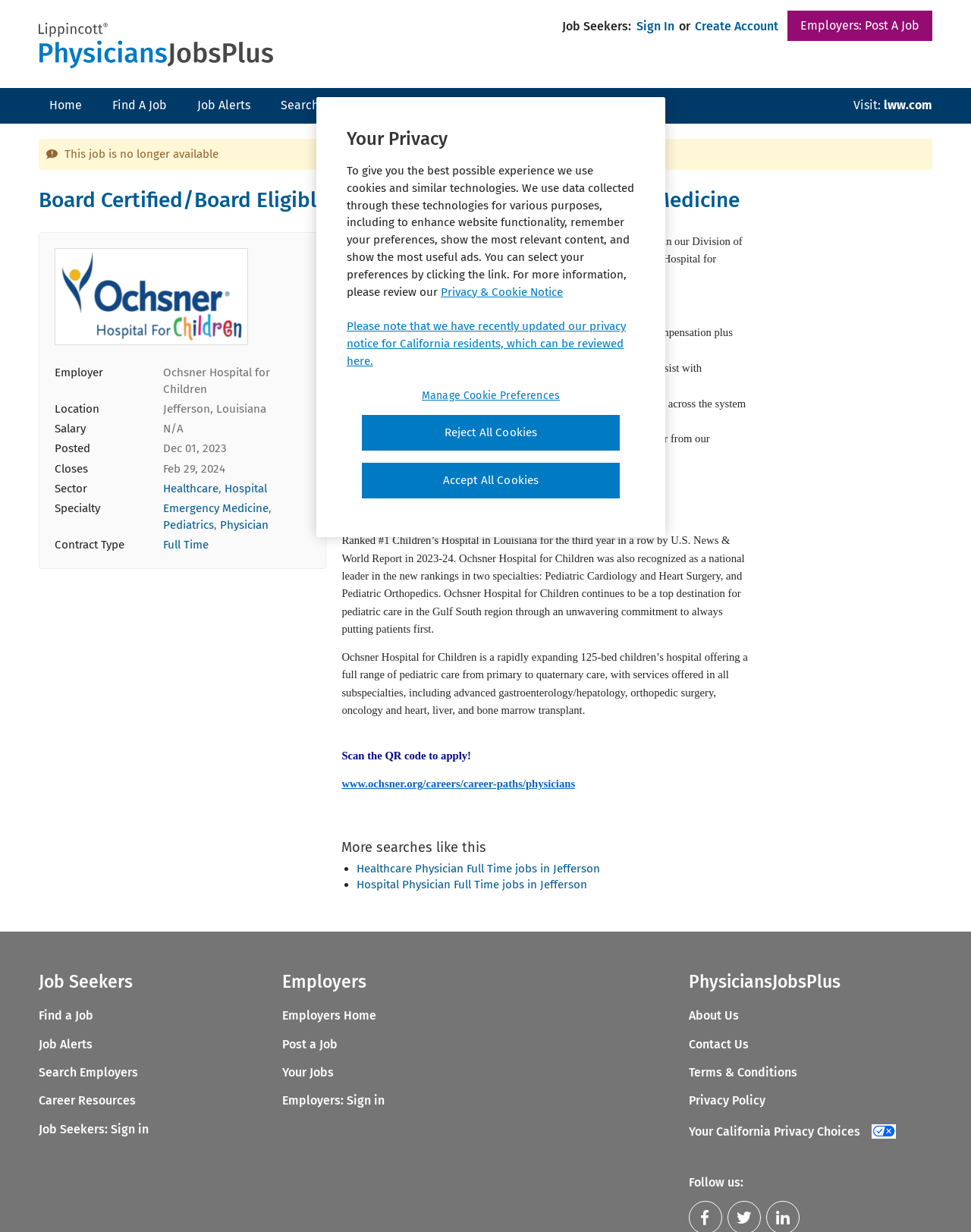Find the bounding box coordinates of the area to click in order to follow the instruction: "Create Account".

[0.713, 0.013, 0.804, 0.03]